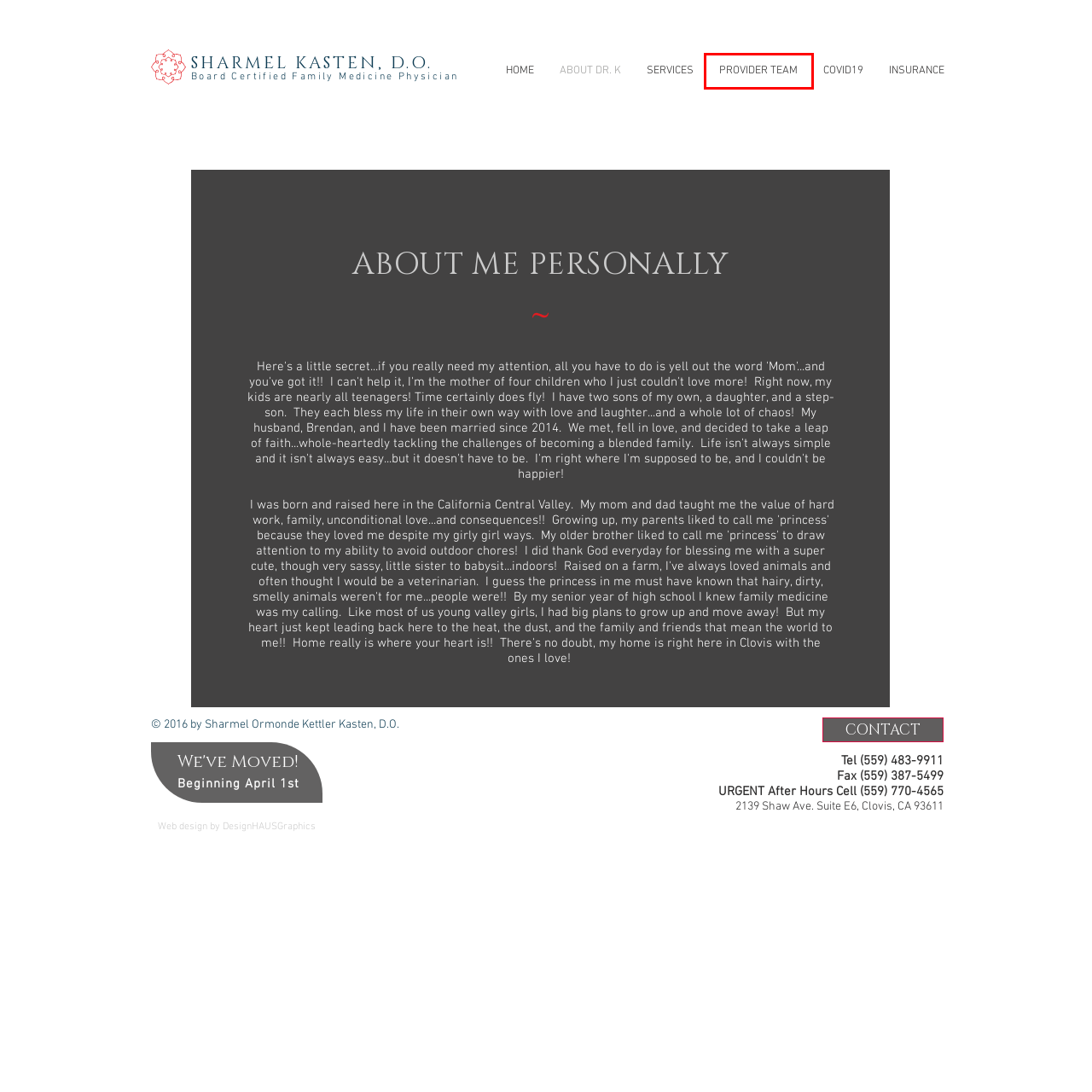You have a screenshot of a webpage with a red rectangle bounding box around a UI element. Choose the best description that matches the new page after clicking the element within the bounding box. The candidate descriptions are:
A. Sharmel Ormonde Kettler Kasten, D.O. ~ About Dr. K
B. Sharmel Ormonde Kettler Kasten, D.O. ~ Insurances Accepted
C. Sharmel Ormonde Kettler Kasten, D.O.~Provider Team
D. DesignHAUSGraphics | Karen Depew | Clovis
E. Sharmel Ormonde Kettler Kasten, D.O. ~ Contact Us
F. Sharmel Ormonde Kettler Kasten, D.O.~COVID19
G. Sharmel Ormonde Kettler Kasten, D.O.~Traditional & Concierge Services
H. Sharmel Ormonde Kettler Kasten, D.O. ~ Family Medicine ~ Clovis, CA

C